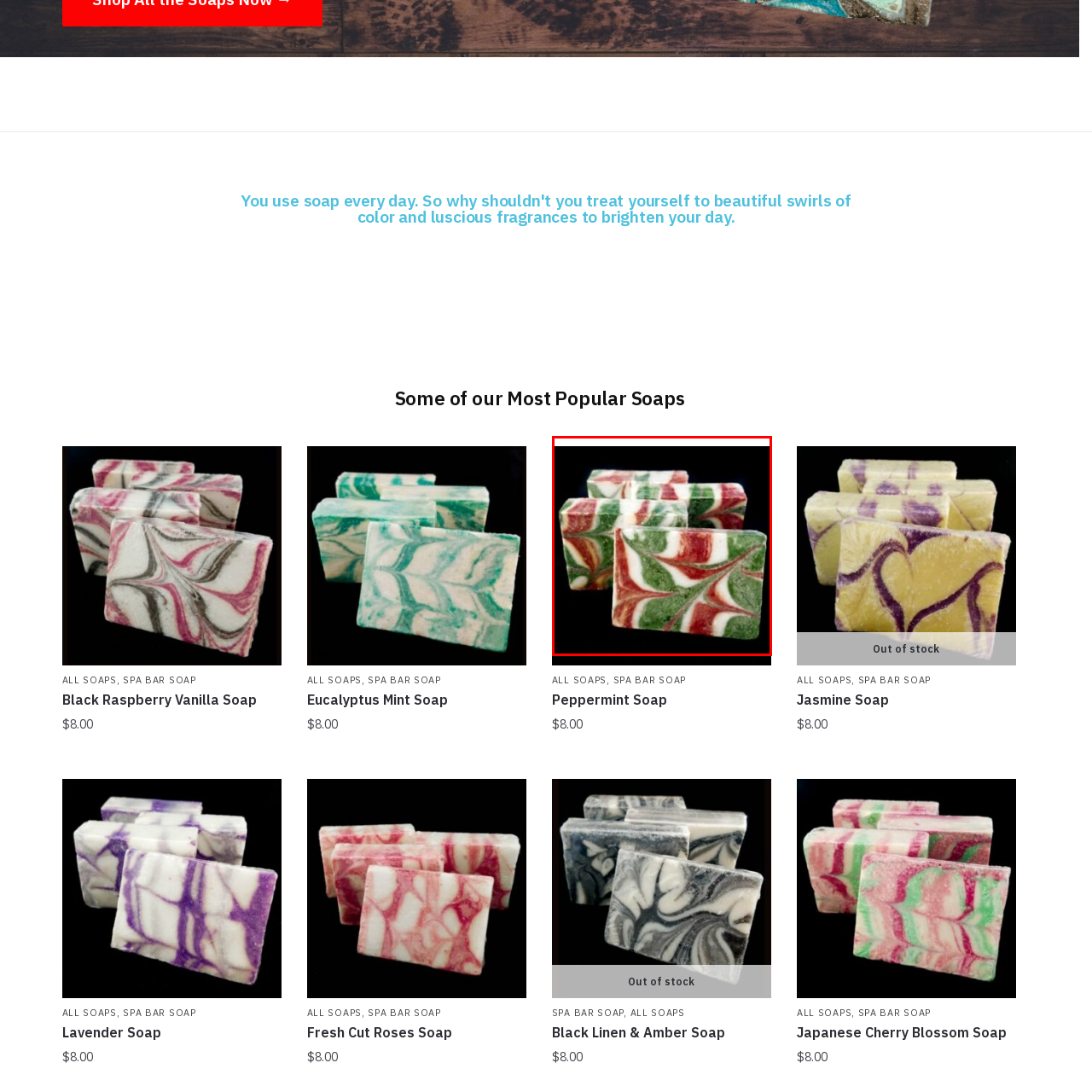What is the design of the soap?
Look closely at the image inside the red bounding box and answer the question with as much detail as possible.

The caption describes the soap as having a beautiful marbled design that reflects the traditional colors associated with peppermint, which suggests that the design of the soap is marbled.